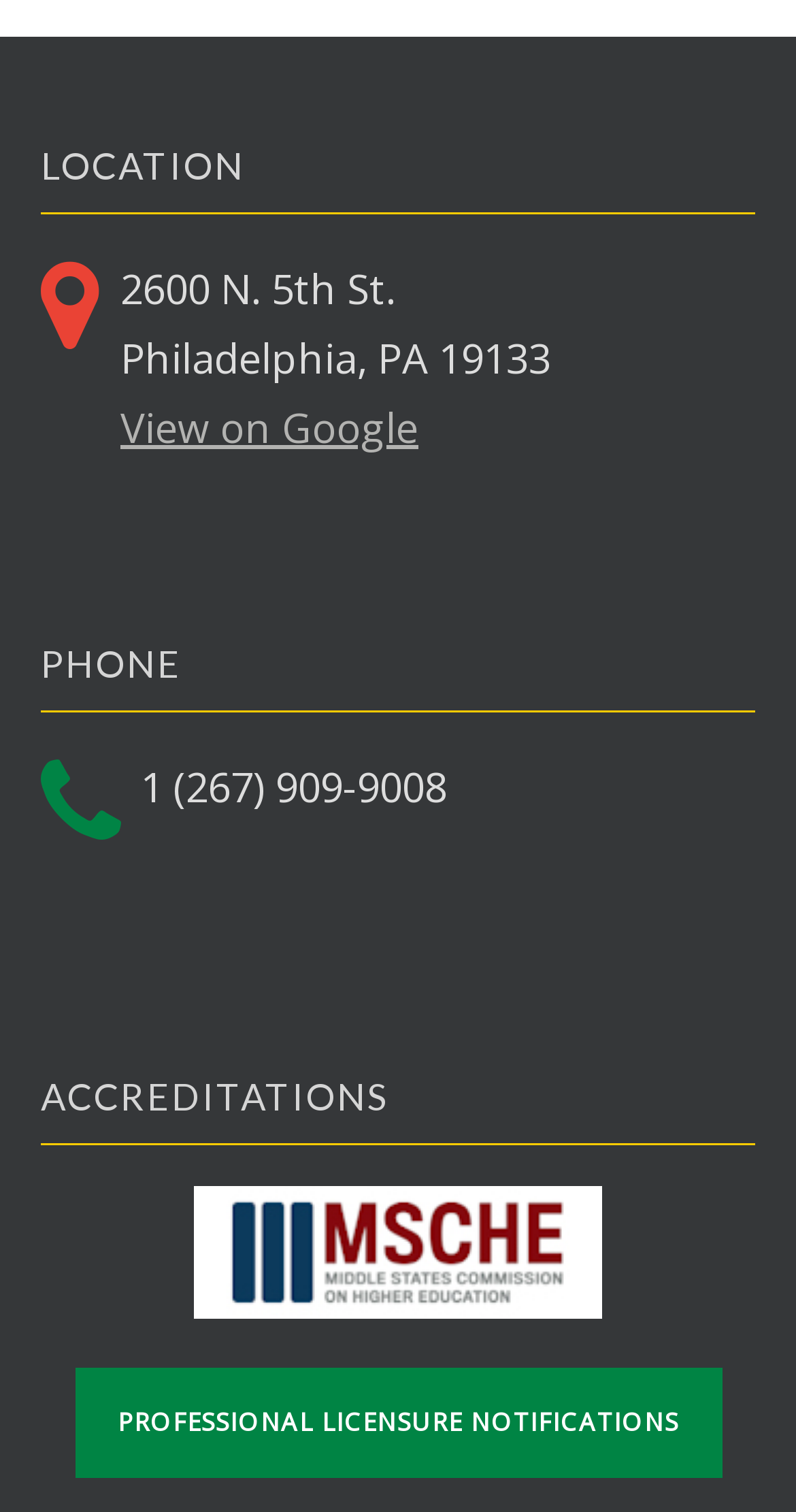Using the description "View on Google", locate and provide the bounding box of the UI element.

[0.151, 0.264, 0.526, 0.301]